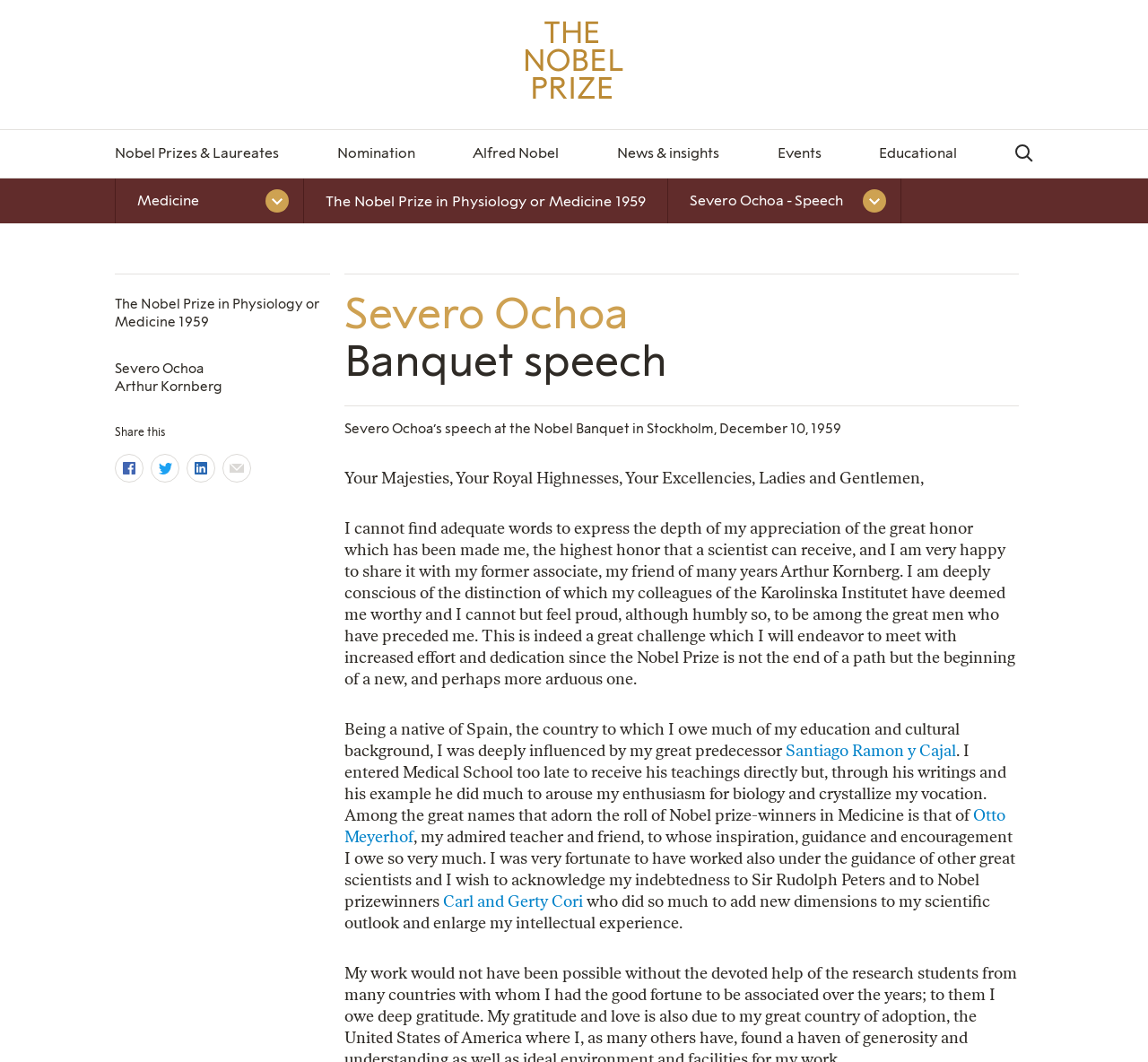Specify the bounding box coordinates of the element's area that should be clicked to execute the given instruction: "Learn more about Santiago Ramon y Cajal". The coordinates should be four float numbers between 0 and 1, i.e., [left, top, right, bottom].

[0.684, 0.698, 0.833, 0.716]